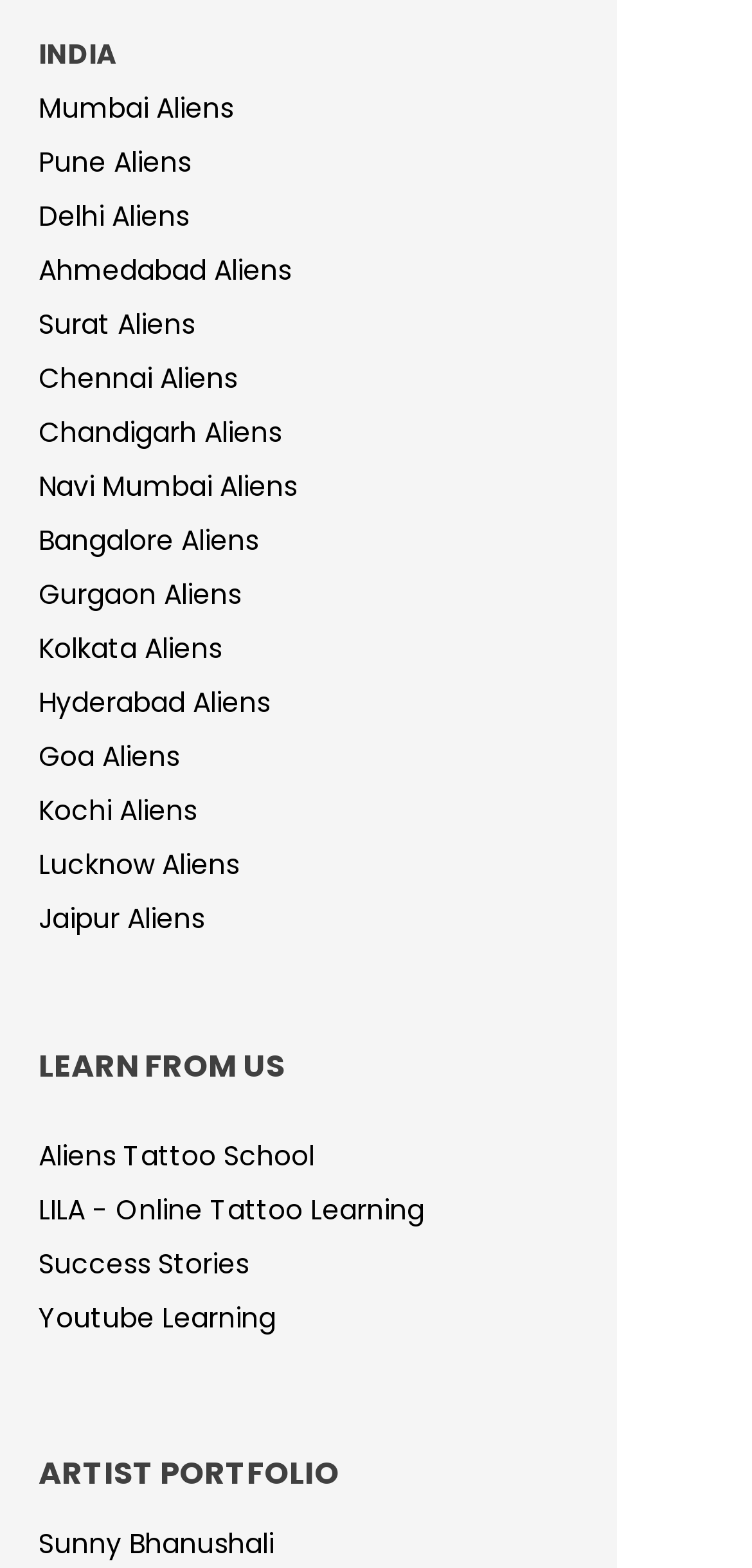Please locate the UI element described by "LILA - Online Tattoo Learning" and provide its bounding box coordinates.

[0.051, 0.759, 0.564, 0.784]